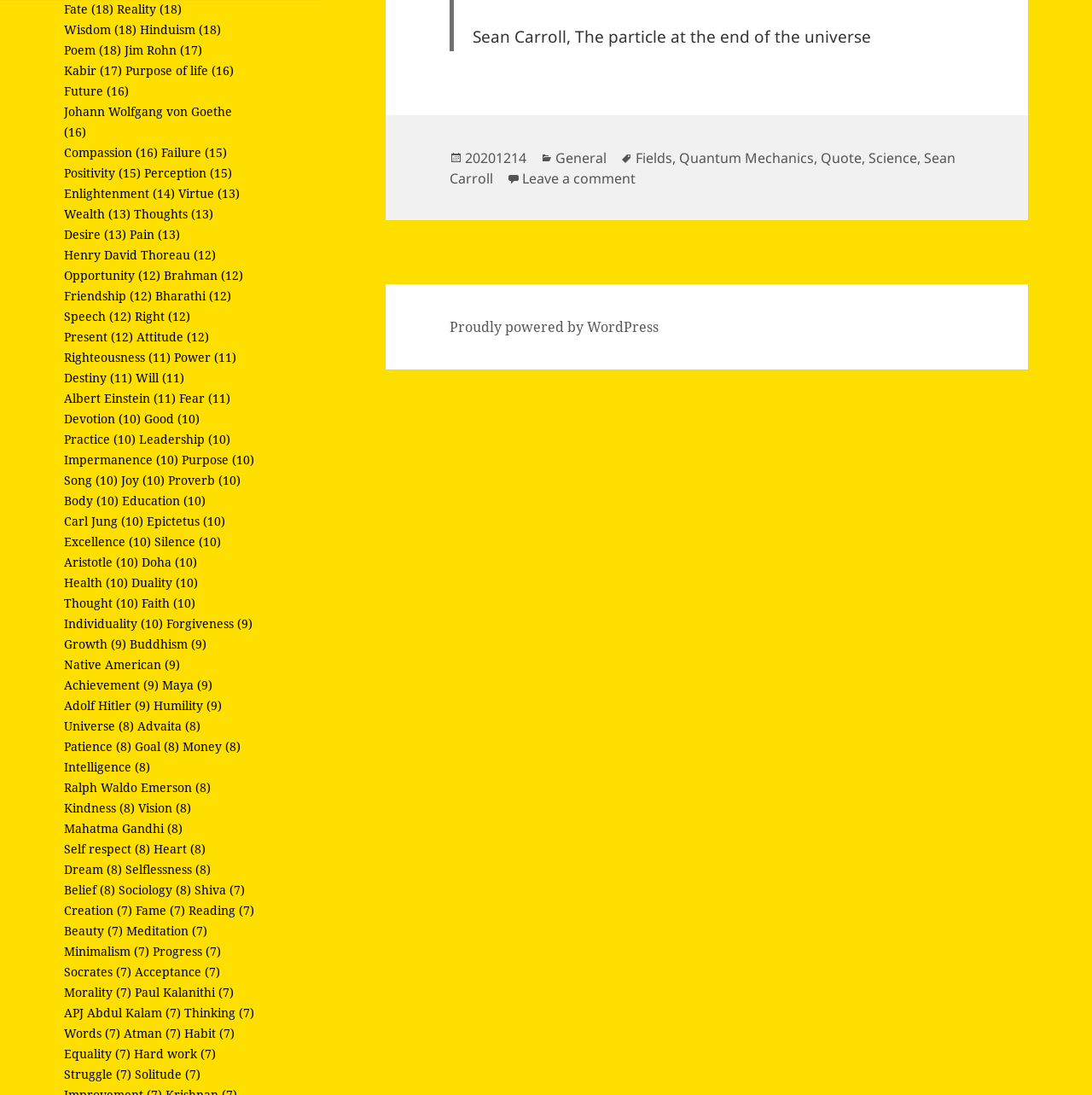Answer the question using only one word or a concise phrase: What is the first link on the webpage?

Fate (18)